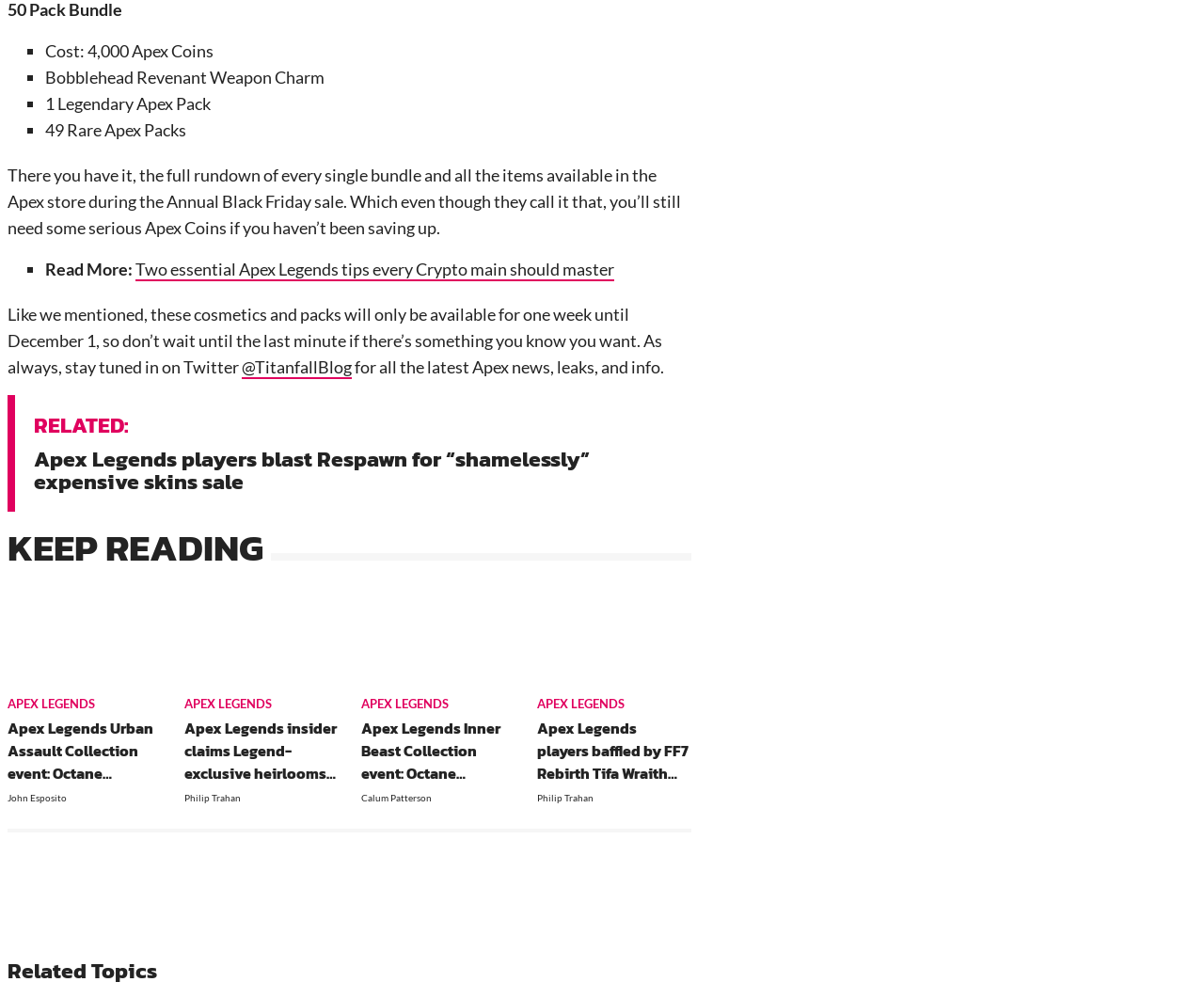Could you determine the bounding box coordinates of the clickable element to complete the instruction: "Read more about Apex Legends tips"? Provide the coordinates as four float numbers between 0 and 1, i.e., [left, top, right, bottom].

[0.112, 0.259, 0.51, 0.282]